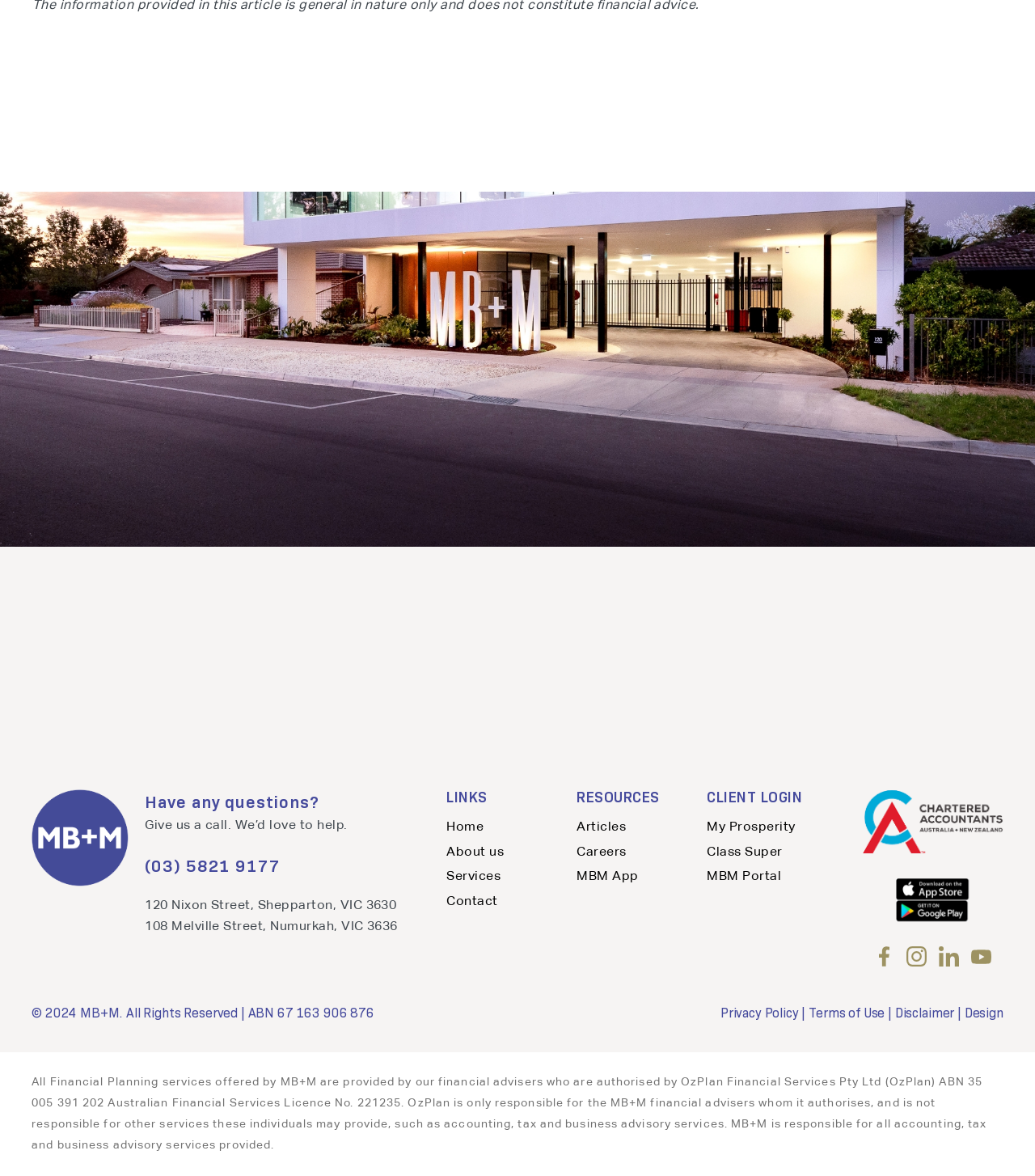What is the name of the company's app?
Carefully examine the image and provide a detailed answer to the question.

The name of the company's app can be found in the 'RESOURCES' section, where it is written 'MBM App'.